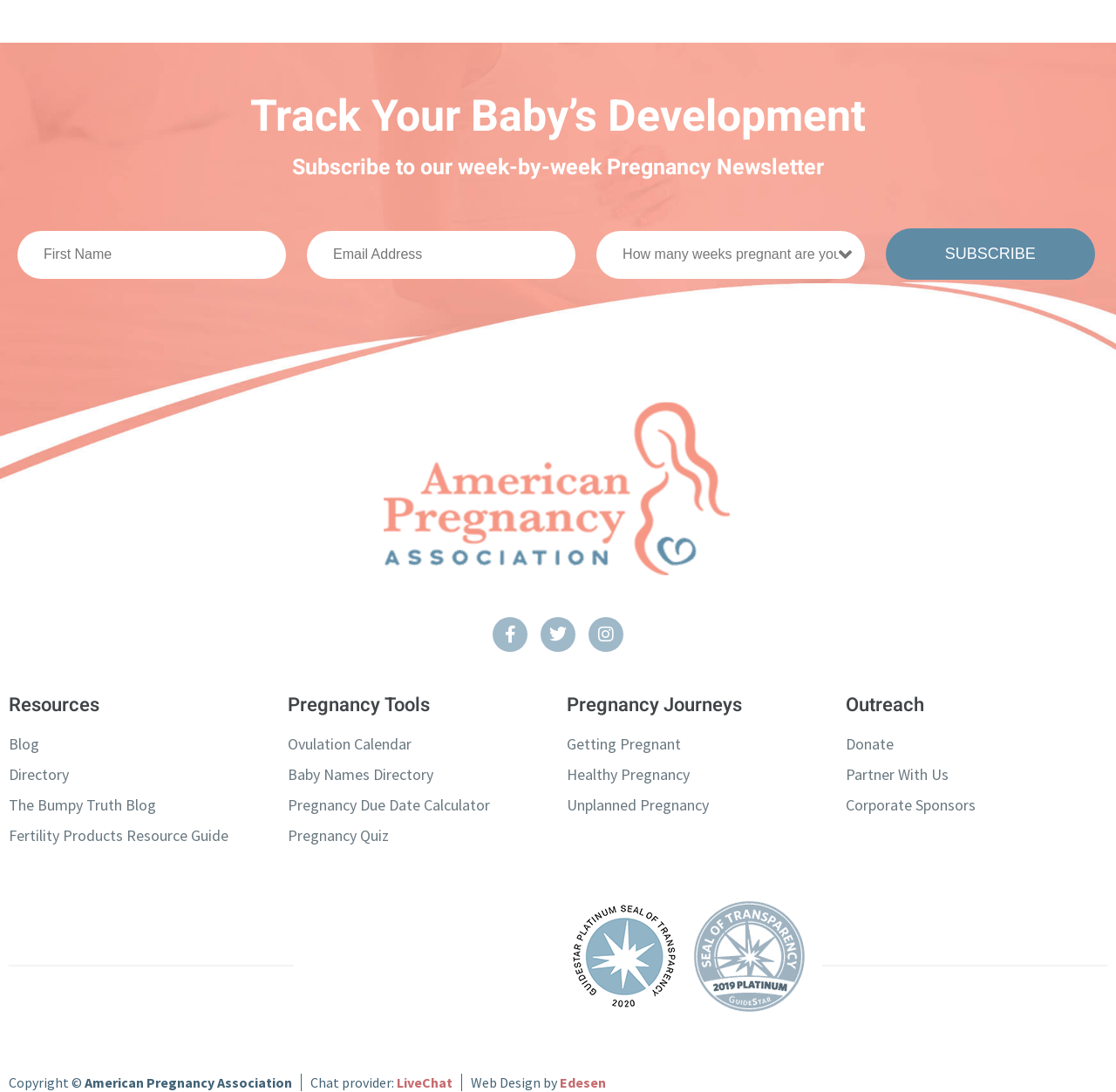Please locate the clickable area by providing the bounding box coordinates to follow this instruction: "Subscribe to the newsletter".

[0.794, 0.209, 0.981, 0.256]